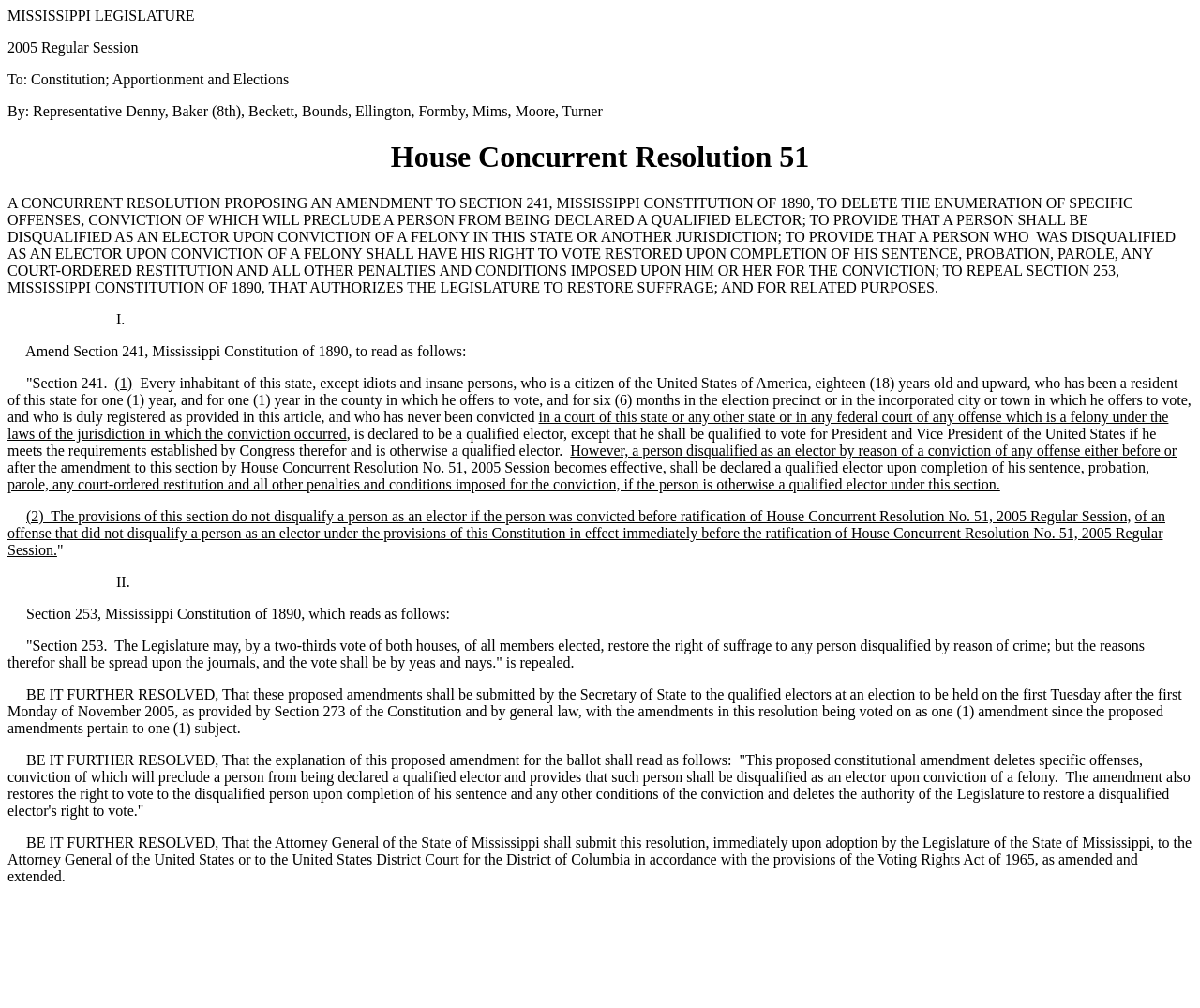Summarize the contents and layout of the webpage in detail.

This webpage appears to be a legislative document, specifically a House Concurrent Resolution 51, introduced in the 2005 Regular Session. At the top of the page, there is a heading with the title "MISSISSIPPI LEGISLATURE" followed by a subheading "To: Constitution; Apportionment and Elections" and another subheading "By: Representative Denny, Baker (8th), Beckett, Bounds, Ellington, Formby, Mims, Moore, Turner". 

Below this, there is a prominent heading "House Concurrent Resolution 51" that spans almost the entire width of the page. The main content of the page is a proposed amendment to Section 241 of the Mississippi Constitution of 1890, which deals with voter qualifications. The amendment proposes to delete the enumeration of specific offenses that would preclude a person from being declared a qualified elector and instead provide that a person shall be disqualified as an elector upon conviction of a felony. 

The amendment also proposes to restore the right to vote to a disqualified person upon completion of their sentence and any other conditions of the conviction. The text of the amendment is divided into sections, with each section having a heading and a descriptive paragraph. There are also several subheadings and bullet points throughout the text.

At the bottom of the page, there are three resolutions: one proposing to submit the amendments to the qualified electors at an election, another providing the explanation of the proposed amendment for the ballot, and a third directing the Attorney General of the State of Mississippi to submit the resolution to the Attorney General of the United States or to the United States District Court for the District of Columbia.